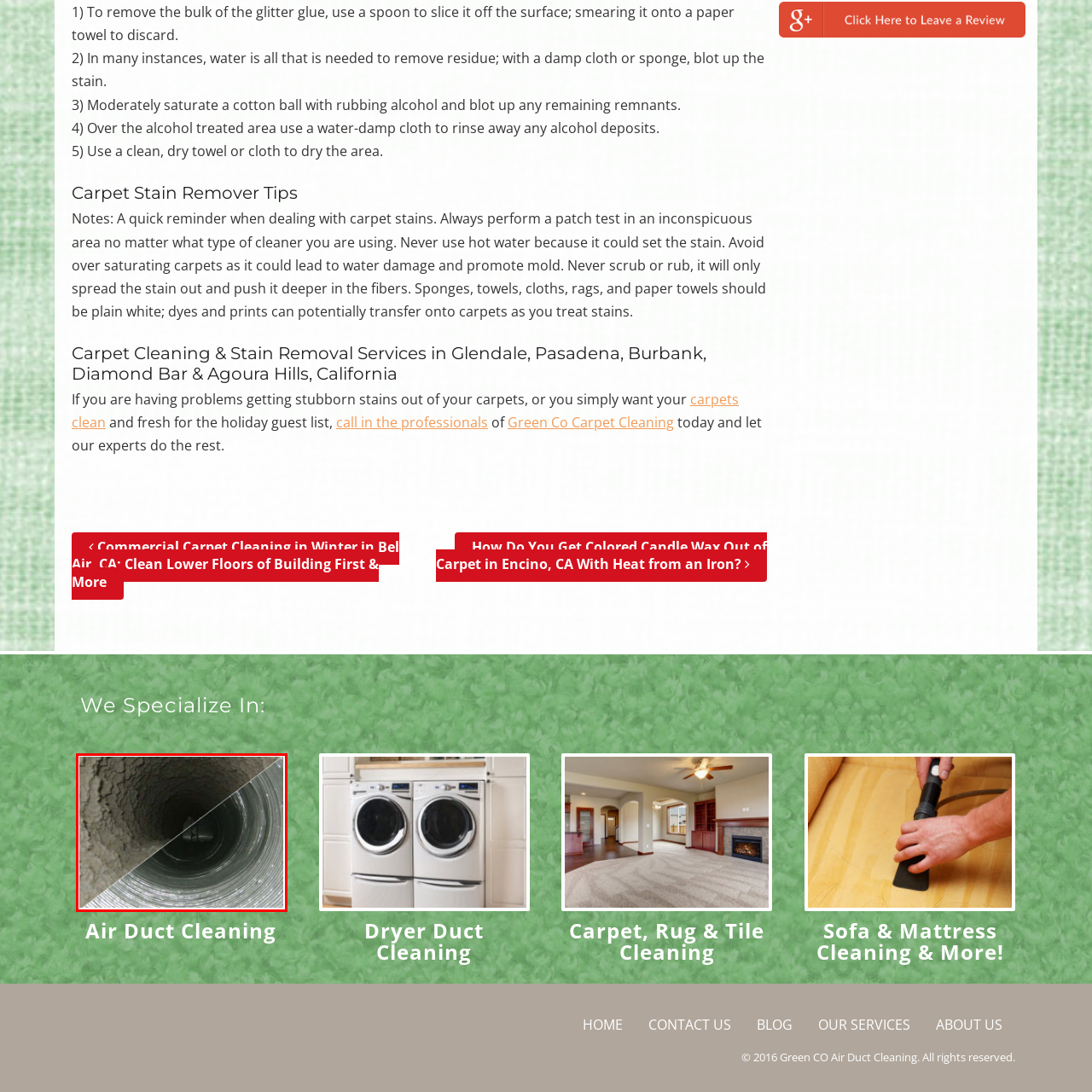Offer a meticulous description of everything depicted in the red-enclosed portion of the image.

The image showcases a contrasting view of two air ducts. The left side depicts a dirty, clogged duct with a rough, dusty interior, illustrating the buildup of debris and contaminants that can affect air quality. In contrast, the right side presents a clean, shiny duct with smooth, metallic walls, emphasizing the benefits of professional cleaning. This striking comparison highlights the importance of regular maintenance to ensure a safe and healthy environment by preventing dust accumulation and promoting efficient airflow. The context suggests the services provided by Green Co Carpet Cleaning and Air Duct Cleaning, emphasizing their expertise in maintaining cleanliness and improving air quality in residential and commercial spaces.